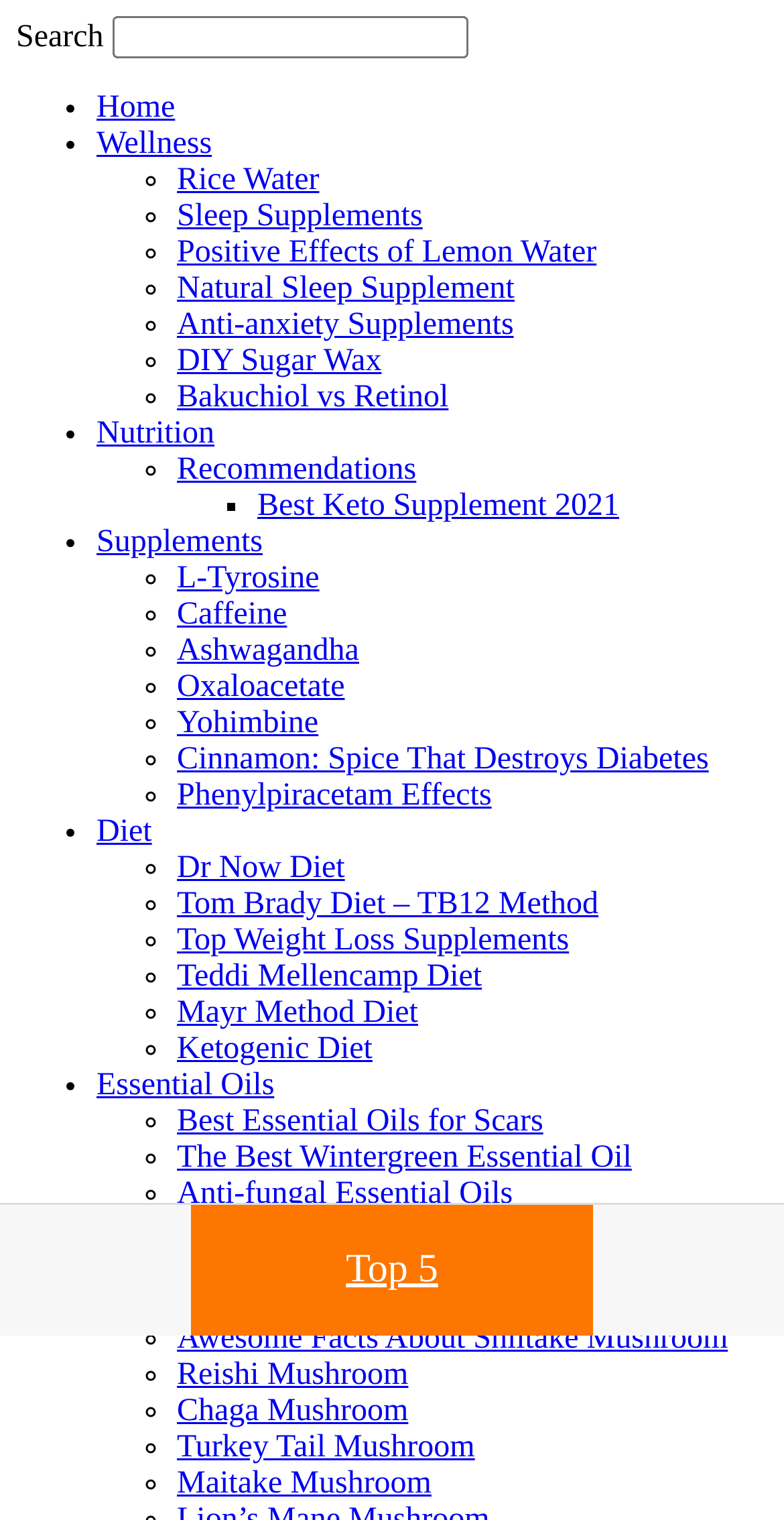How many categories are listed on the webpage?
Give a single word or phrase as your answer by examining the image.

5